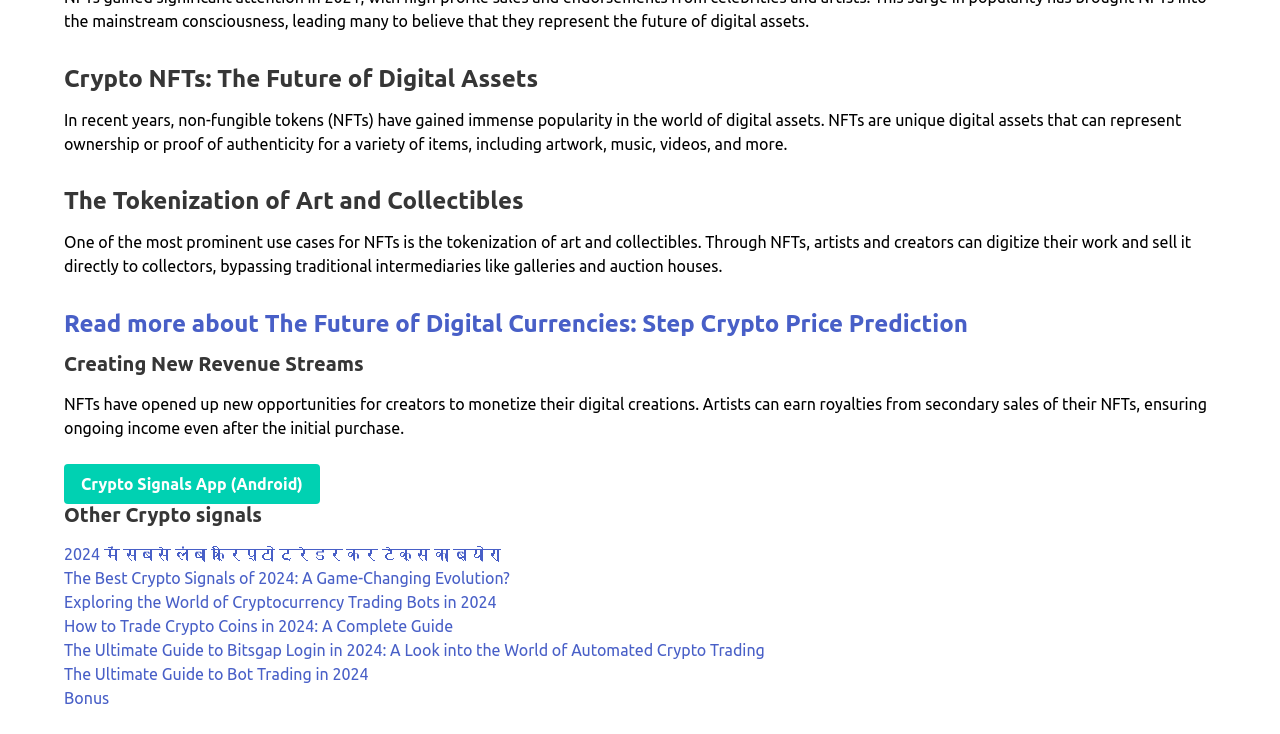Give a one-word or short phrase answer to the question: 
How many links are there under the contentinfo section?

7